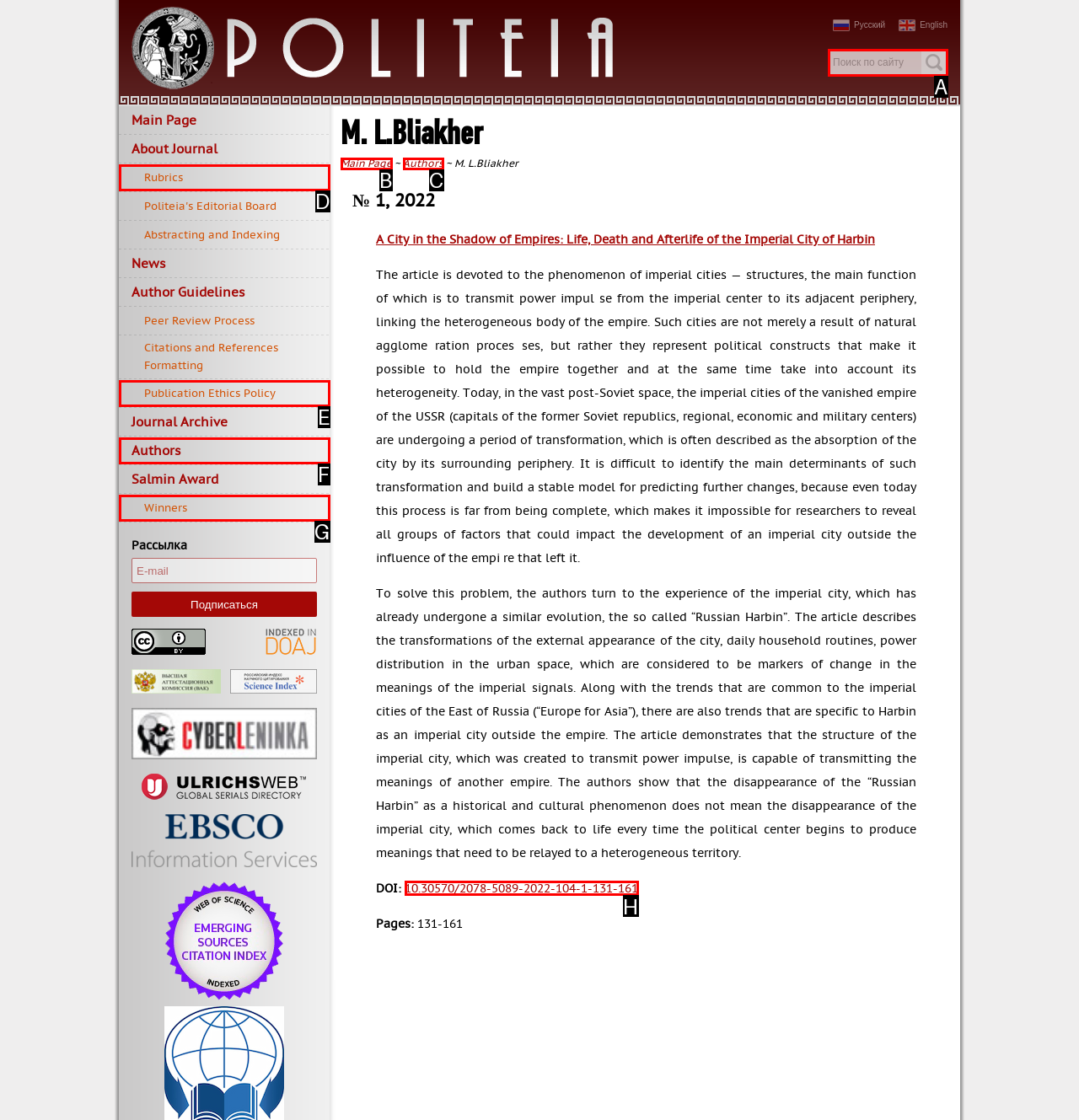Pinpoint the HTML element that fits the description: Authors
Answer by providing the letter of the correct option.

F